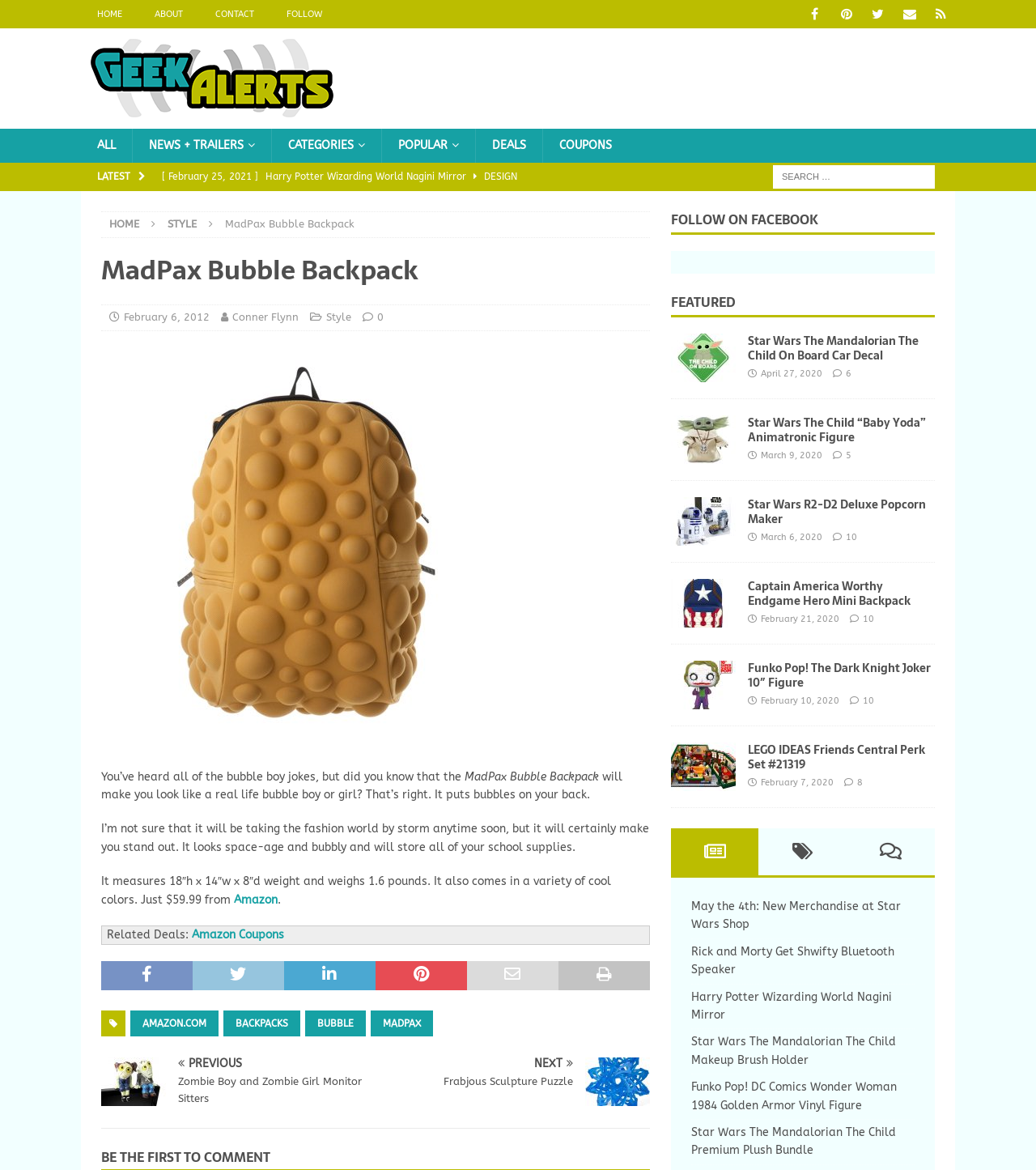Find the bounding box coordinates of the element to click in order to complete this instruction: "Check the latest news". The bounding box coordinates must be four float numbers between 0 and 1, denoted as [left, top, right, bottom].

[0.094, 0.146, 0.126, 0.156]